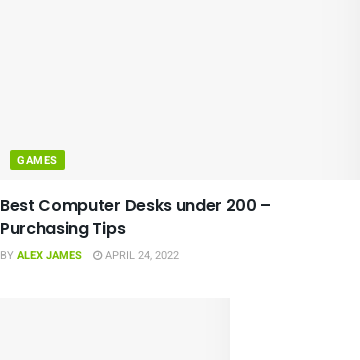What is the category of the article?
Look at the image and respond with a one-word or short phrase answer.

GAMES